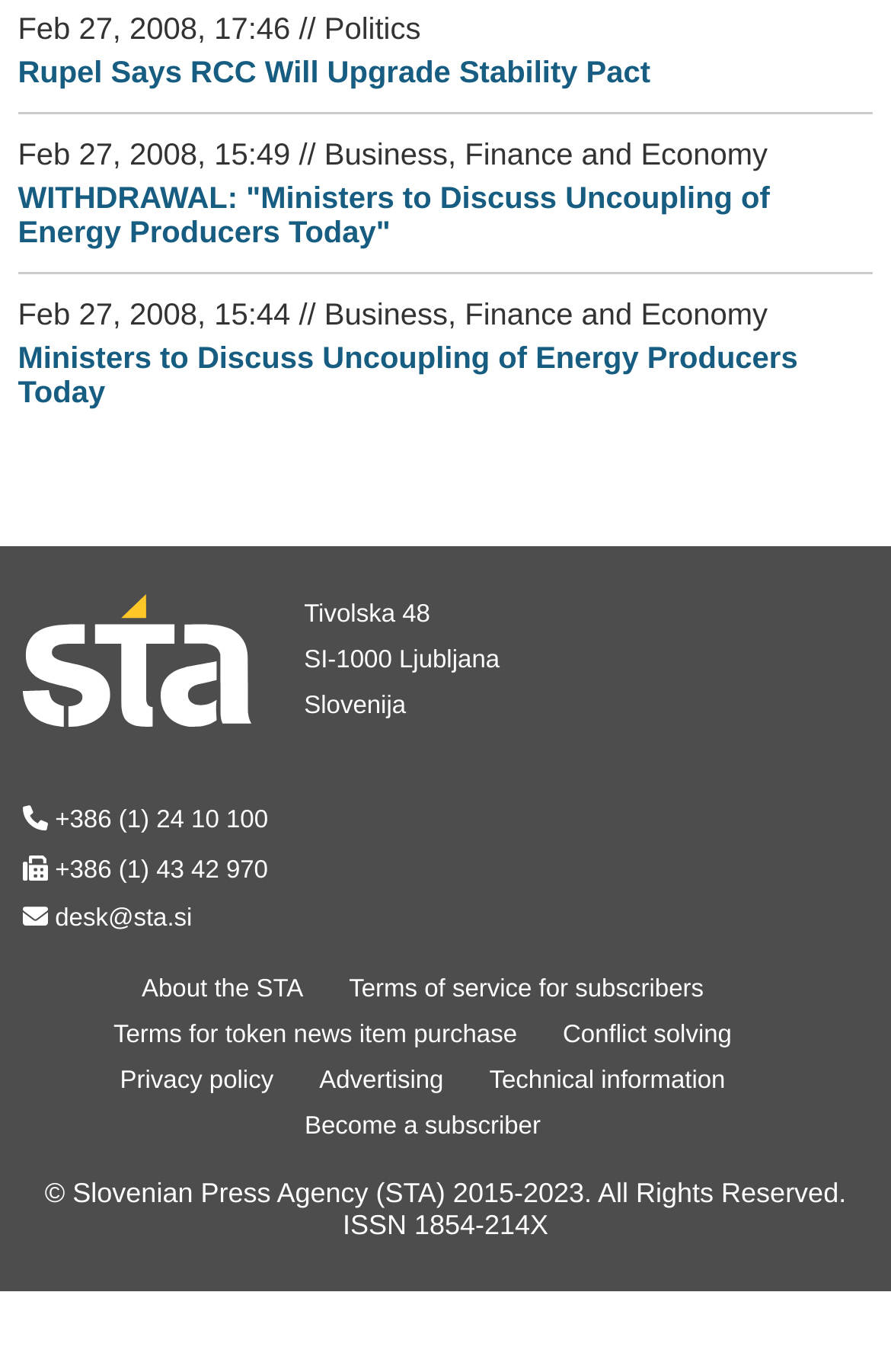Please identify the bounding box coordinates of the element I should click to complete this instruction: 'Visit the website of 'STA d.o.o. Ljubljana''. The coordinates should be given as four float numbers between 0 and 1, like this: [left, top, right, bottom].

[0.026, 0.515, 0.282, 0.535]